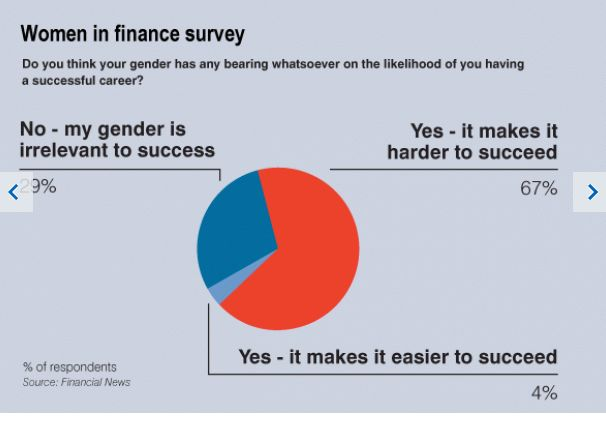Generate a detailed caption for the image.

The image illustrates the results of a survey on women's perceptions of gender-related barriers to career success in the finance industry. It features a pie chart divided into three segments, corresponding to the responses of participants. The largest segment, representing 67%, indicates that respondents feel their gender makes it harder to succeed in the field. A smaller segment, covering 29%, suggests that gender is seen as irrelevant to success. Lastly, a tiny segment of 4% represents those who believe being female actually makes it easier to succeed. The chart's title emphasizes the survey's context, "Women in Finance Survey," while the source is credited to Financial News, providing insights into the ongoing challenges faced by women in finance.